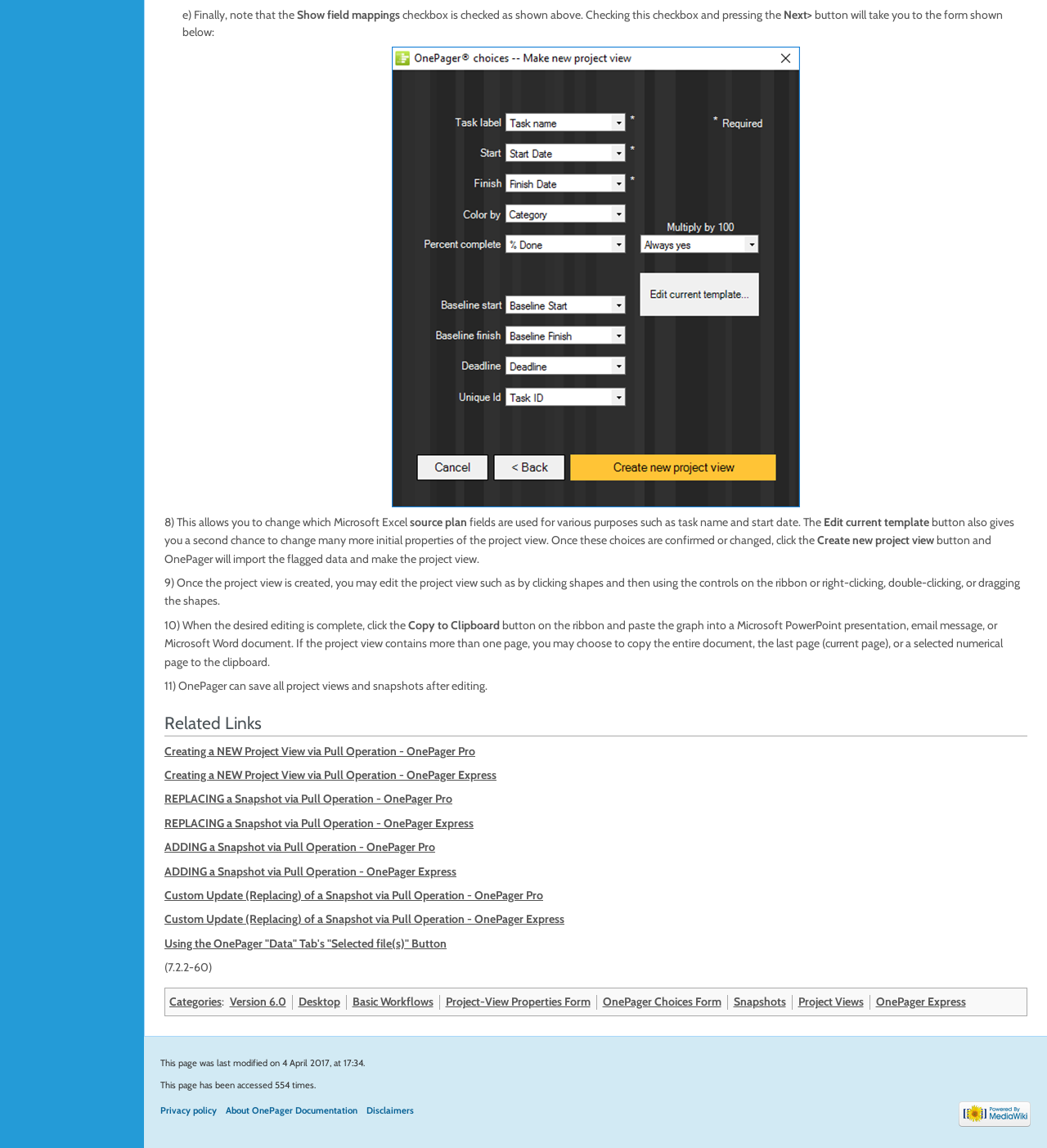Please respond to the question using a single word or phrase:
What type of links are listed under 'Related Links'?

OnePager Pro and Express links